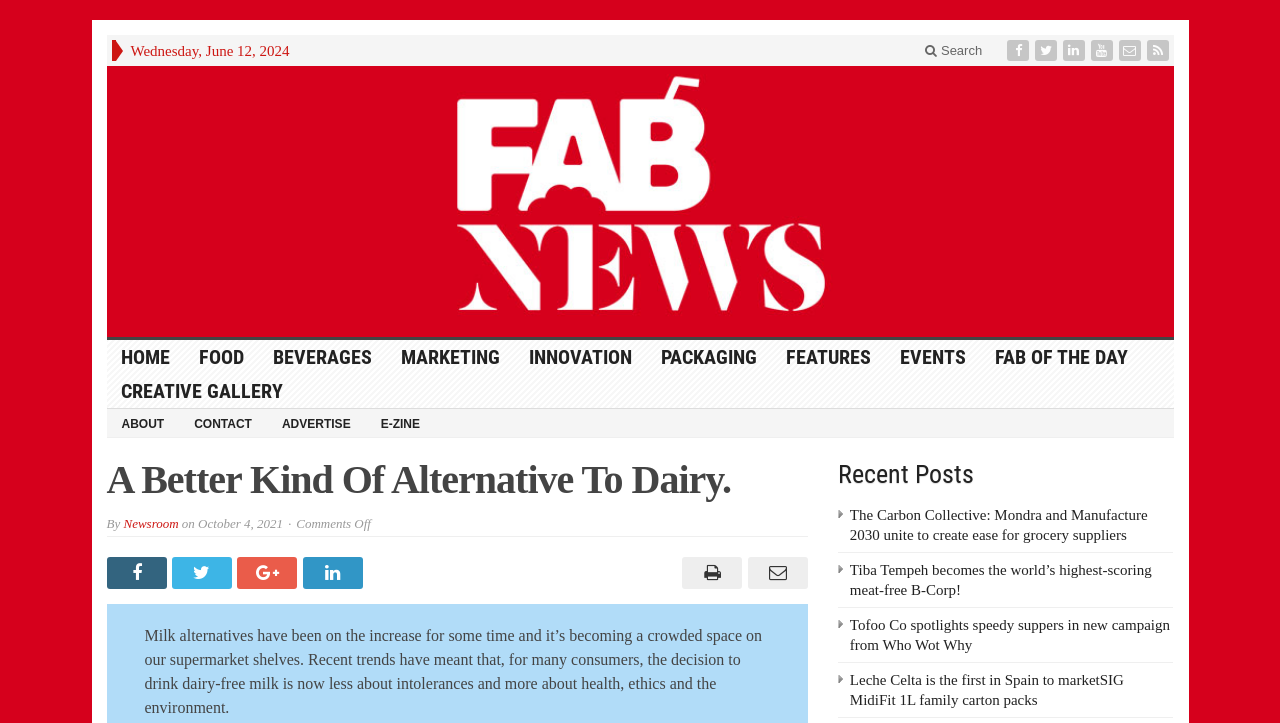Locate the bounding box of the UI element described in the following text: "Creative Gallery".

[0.083, 0.517, 0.232, 0.564]